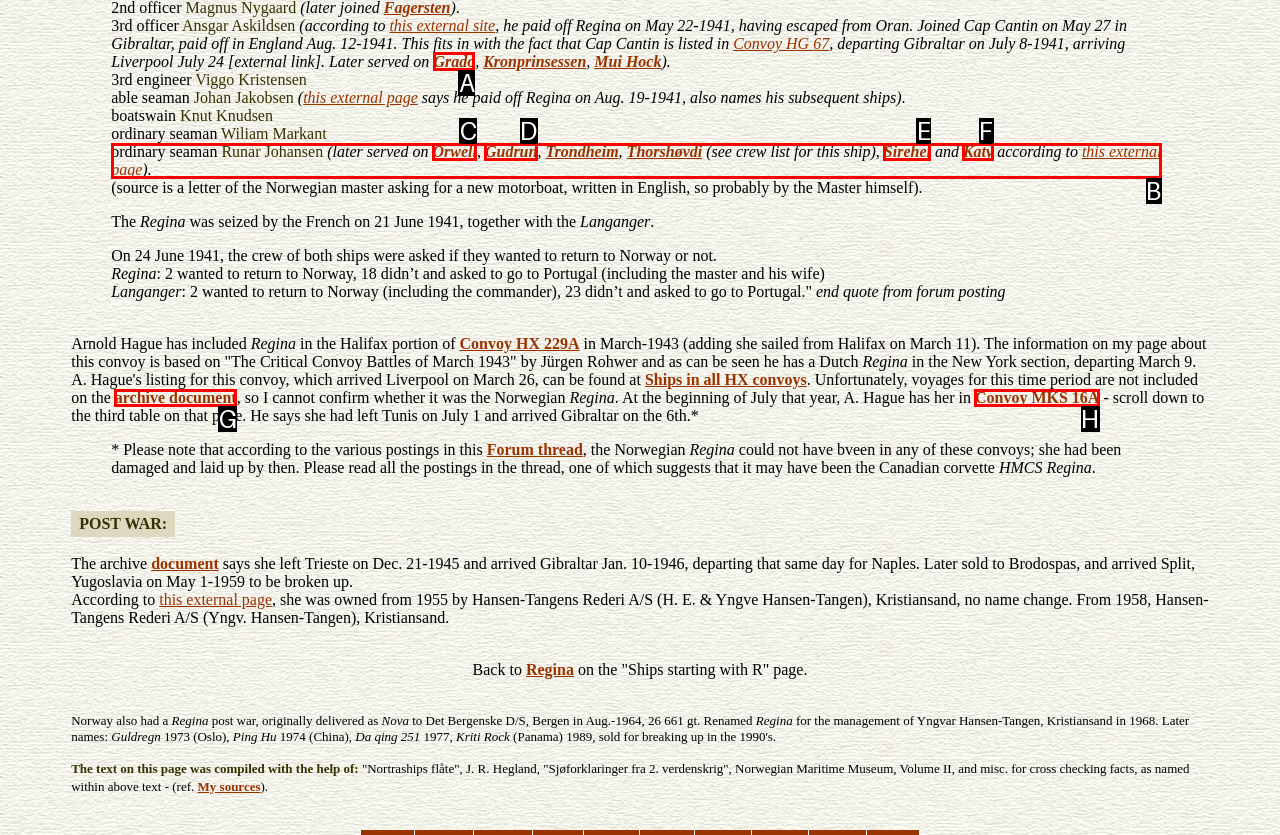Tell me which one HTML element I should click to complete the following instruction: read about 'Grado'
Answer with the option's letter from the given choices directly.

A